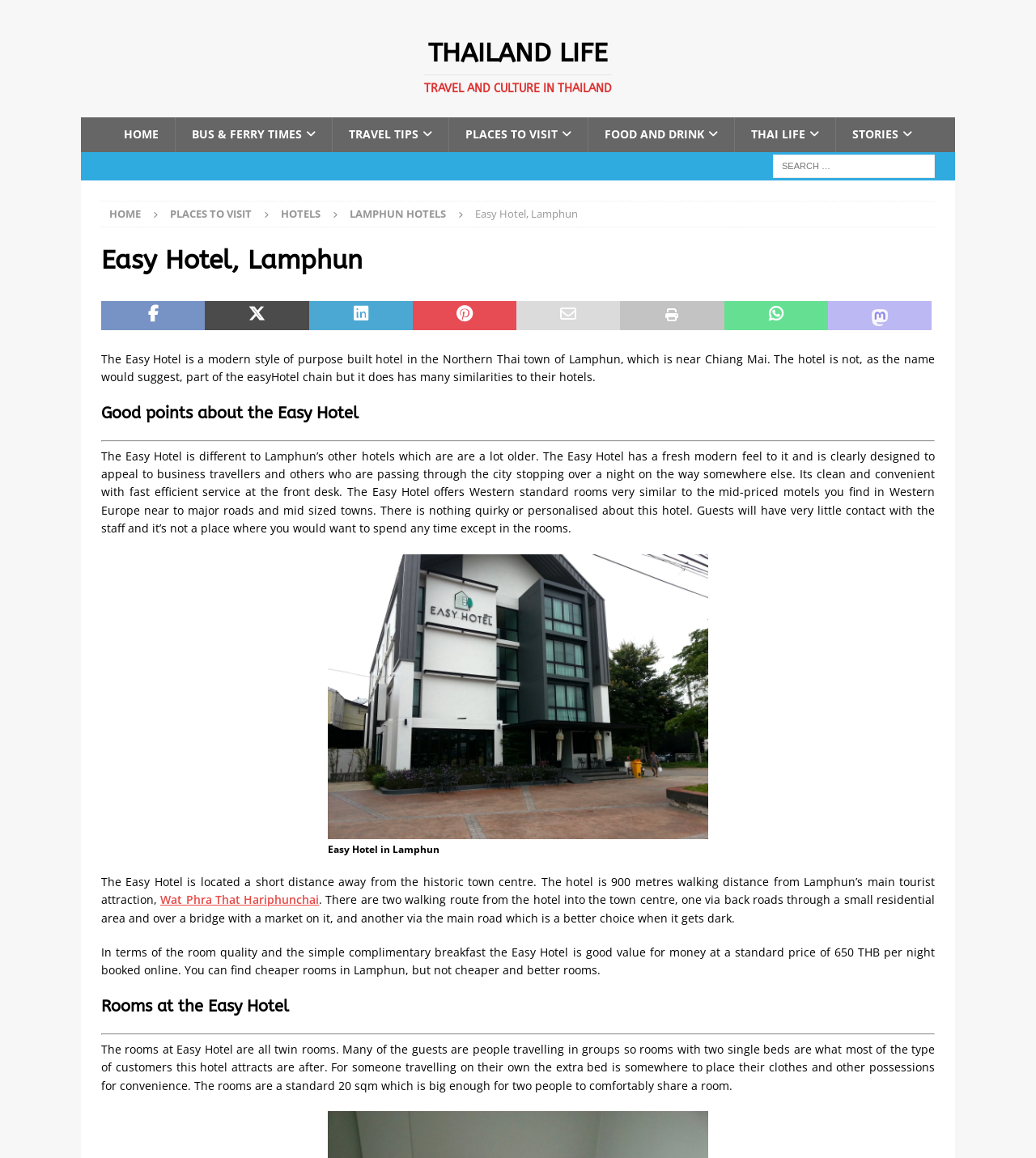Highlight the bounding box coordinates of the region I should click on to meet the following instruction: "Search for something".

[0.746, 0.133, 0.902, 0.154]